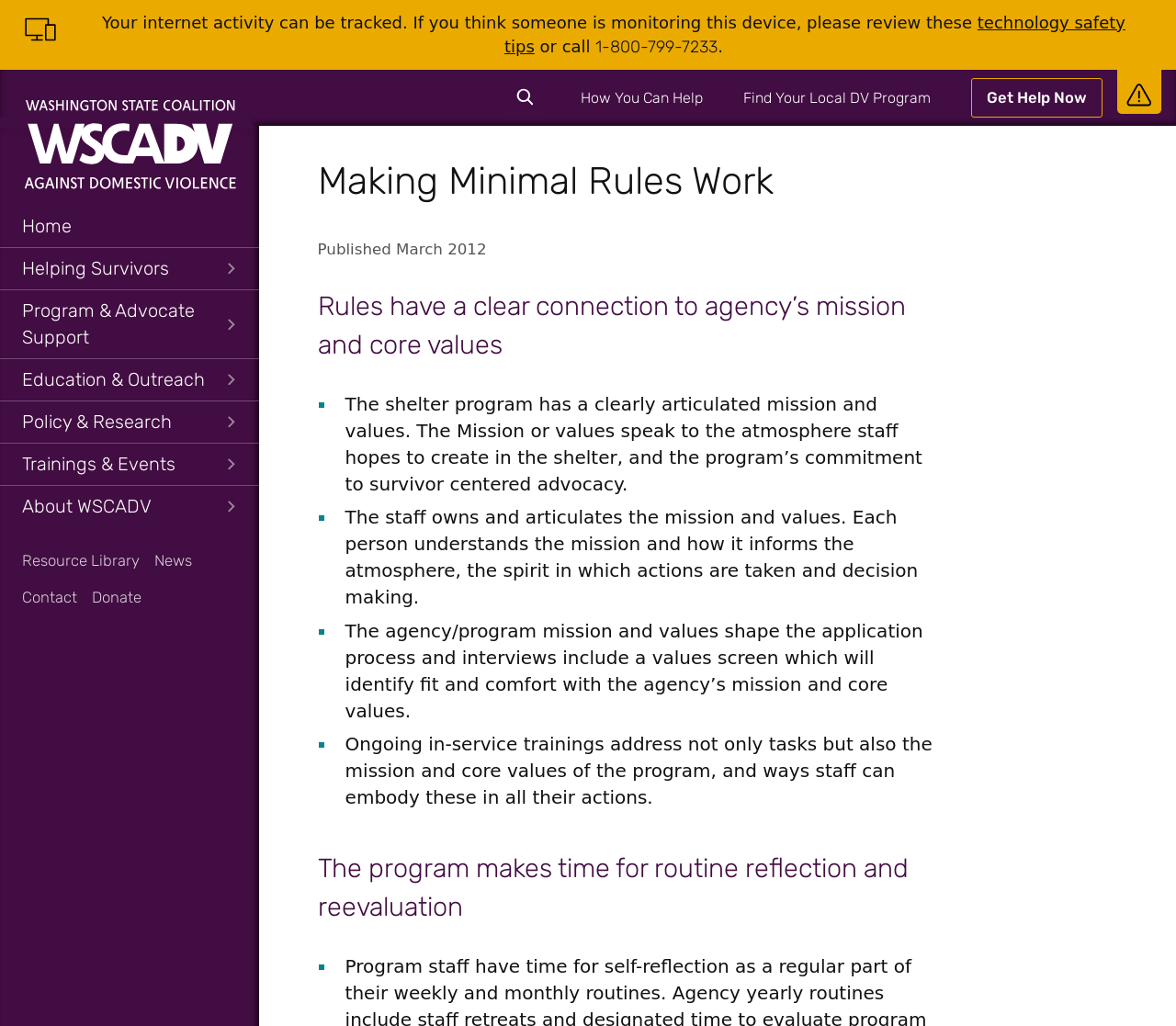Please find the bounding box coordinates of the element that must be clicked to perform the given instruction: "Click the 'Safety Banner' button". The coordinates should be four float numbers from 0 to 1, i.e., [left, top, right, bottom].

[0.95, 0.066, 0.988, 0.111]